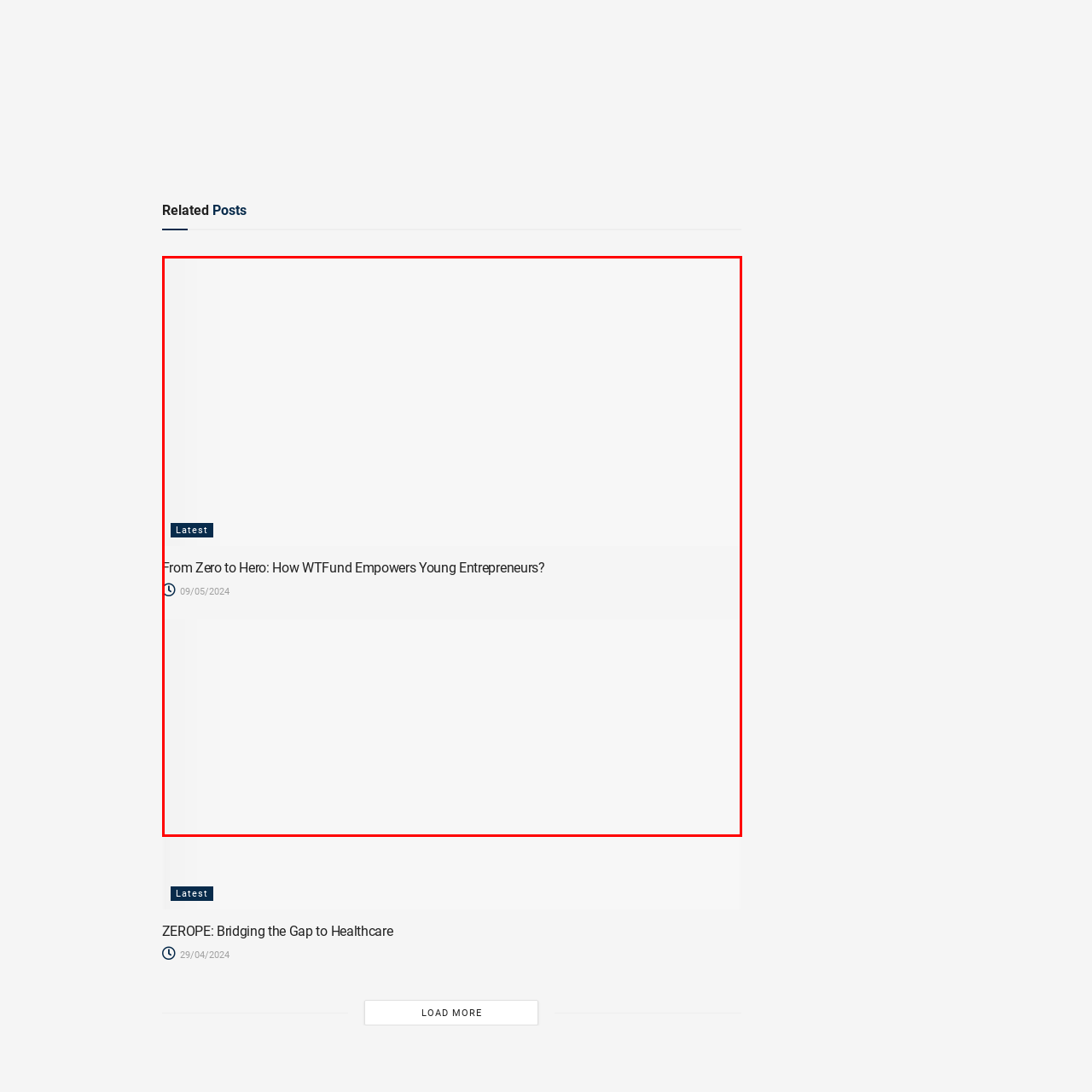What is the publication date of the article?
Direct your attention to the image marked by the red bounding box and answer the question with a single word or phrase.

09/05/2024